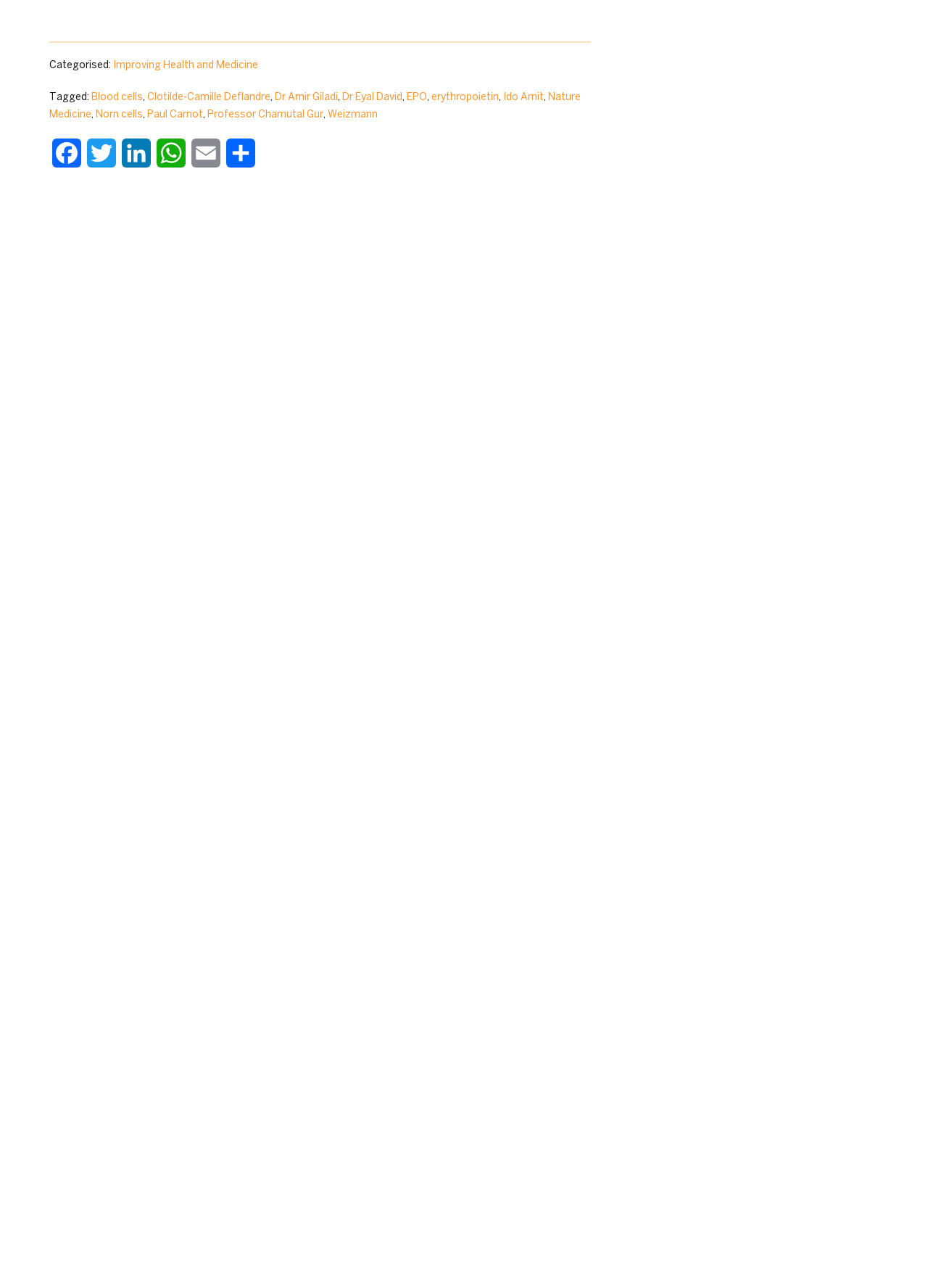Bounding box coordinates should be in the format (top-left x, top-left y, bottom-right x, bottom-right y) and all values should be floating point numbers between 0 and 1. Determine the bounding box coordinate for the UI element described as: LinkedIn

[0.128, 0.107, 0.166, 0.139]